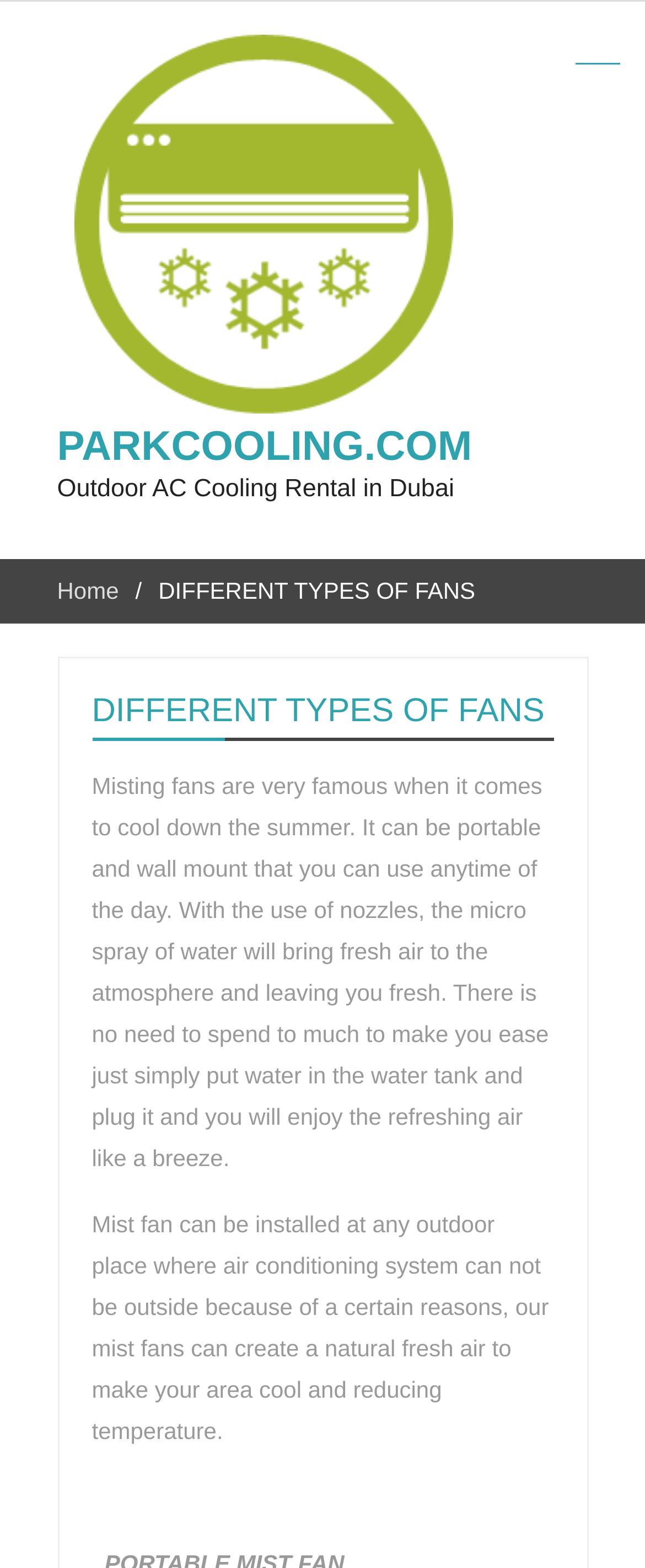Please reply with a single word or brief phrase to the question: 
What is the benefit of using mist fans?

Reducing temperature